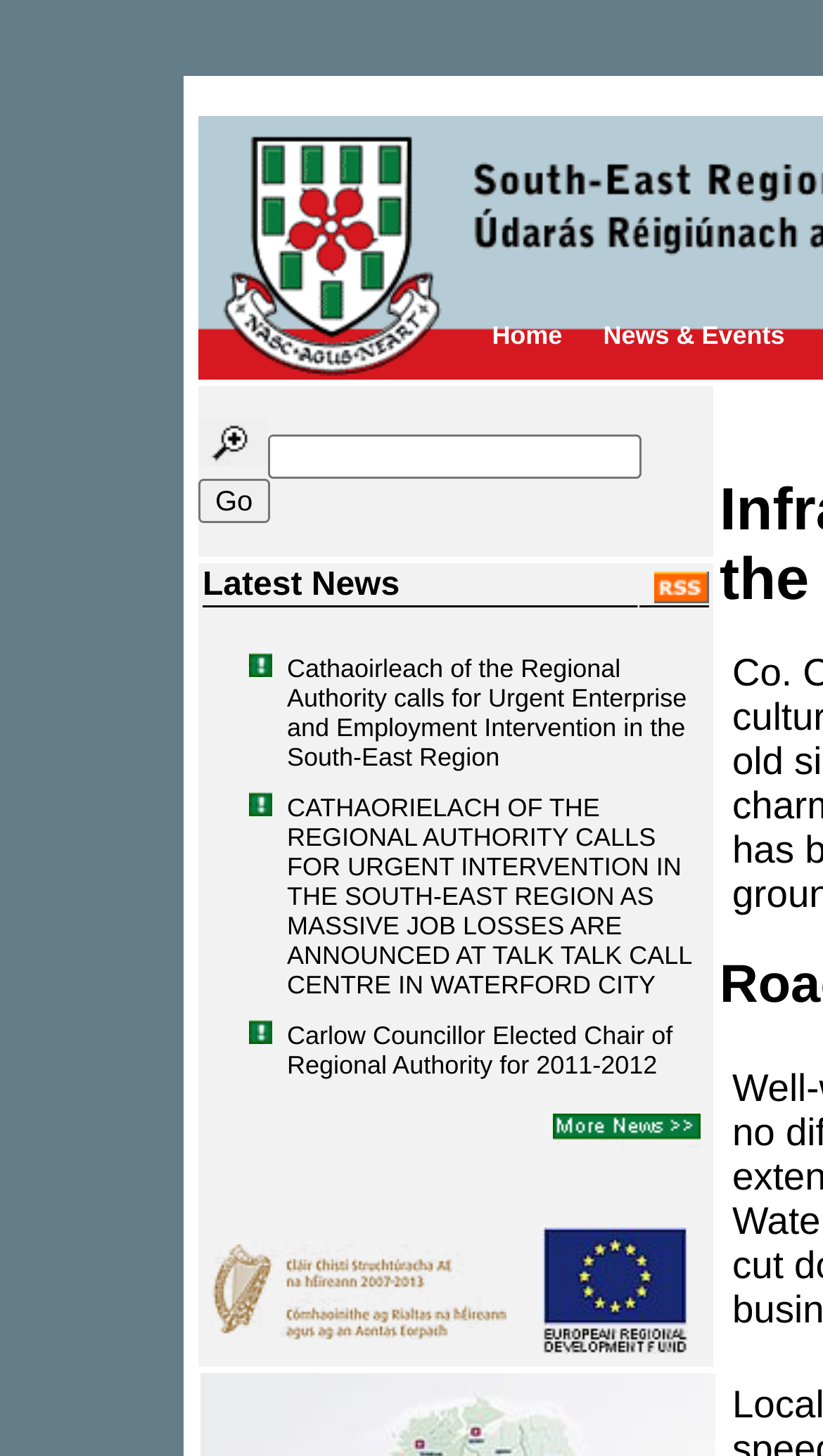Provide a one-word or short-phrase answer to the question:
How many images are on the page?

7